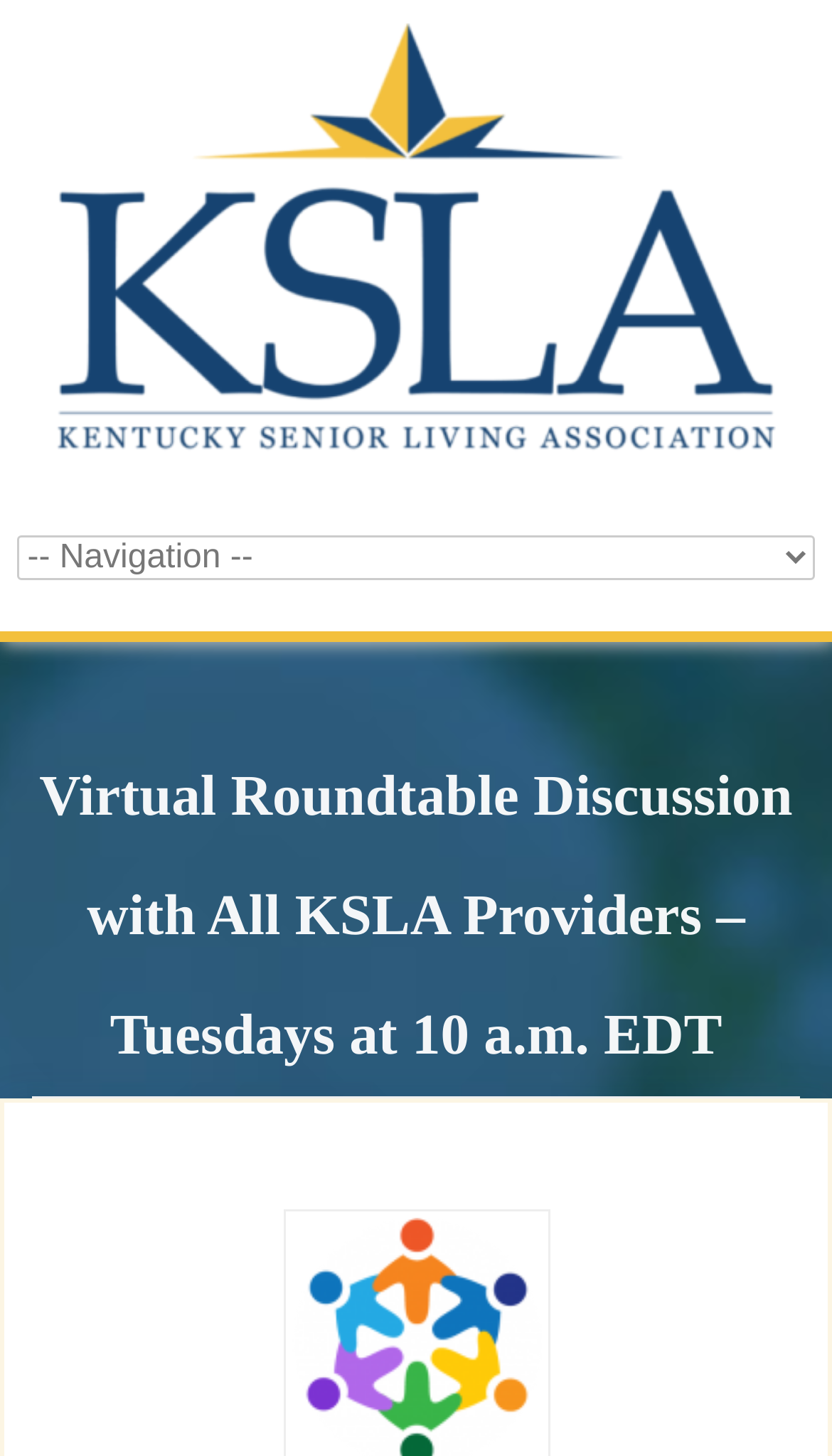Please provide the main heading of the webpage content.

Virtual Roundtable Discussion with All KSLA Providers – Tuesdays at 10 a.m. EDT